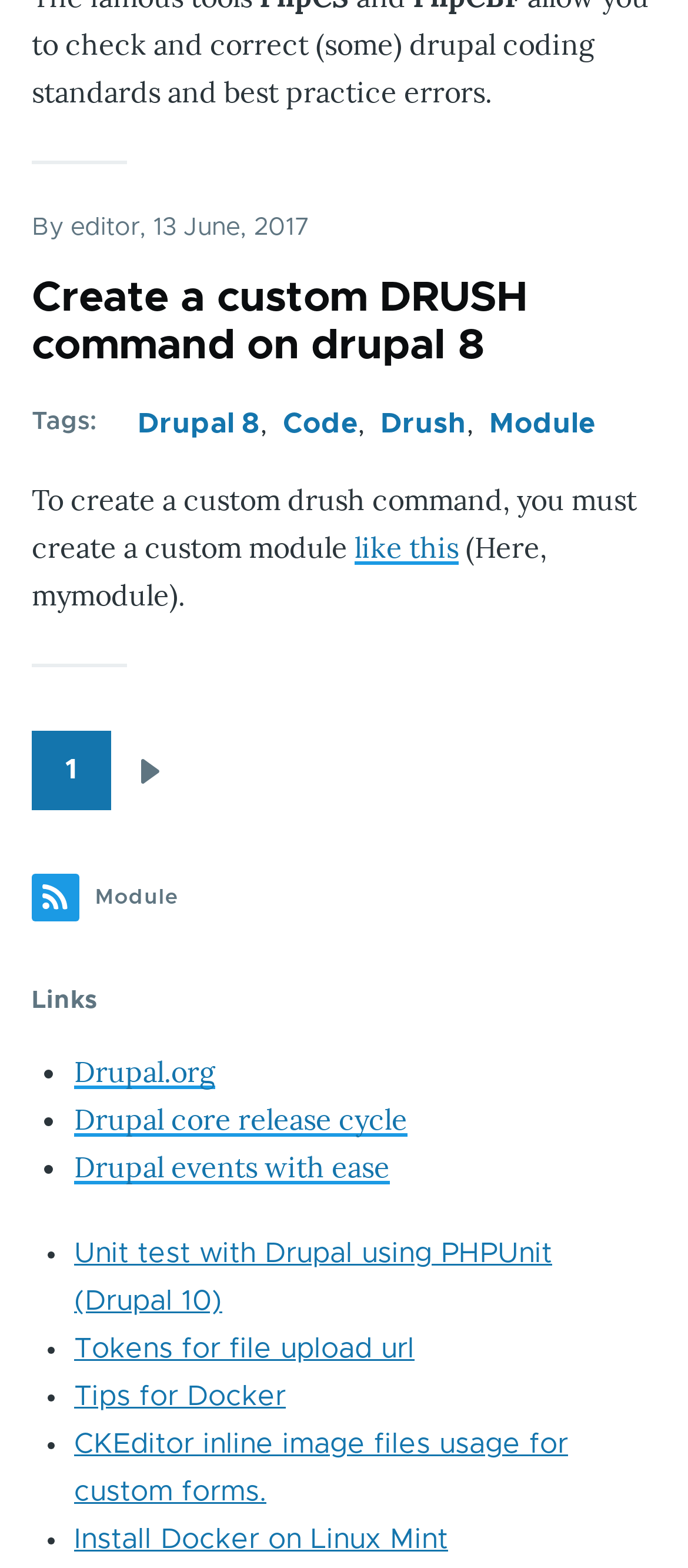From the element description: "Drupal core release cycle", extract the bounding box coordinates of the UI element. The coordinates should be expressed as four float numbers between 0 and 1, in the order [left, top, right, bottom].

[0.108, 0.702, 0.592, 0.725]